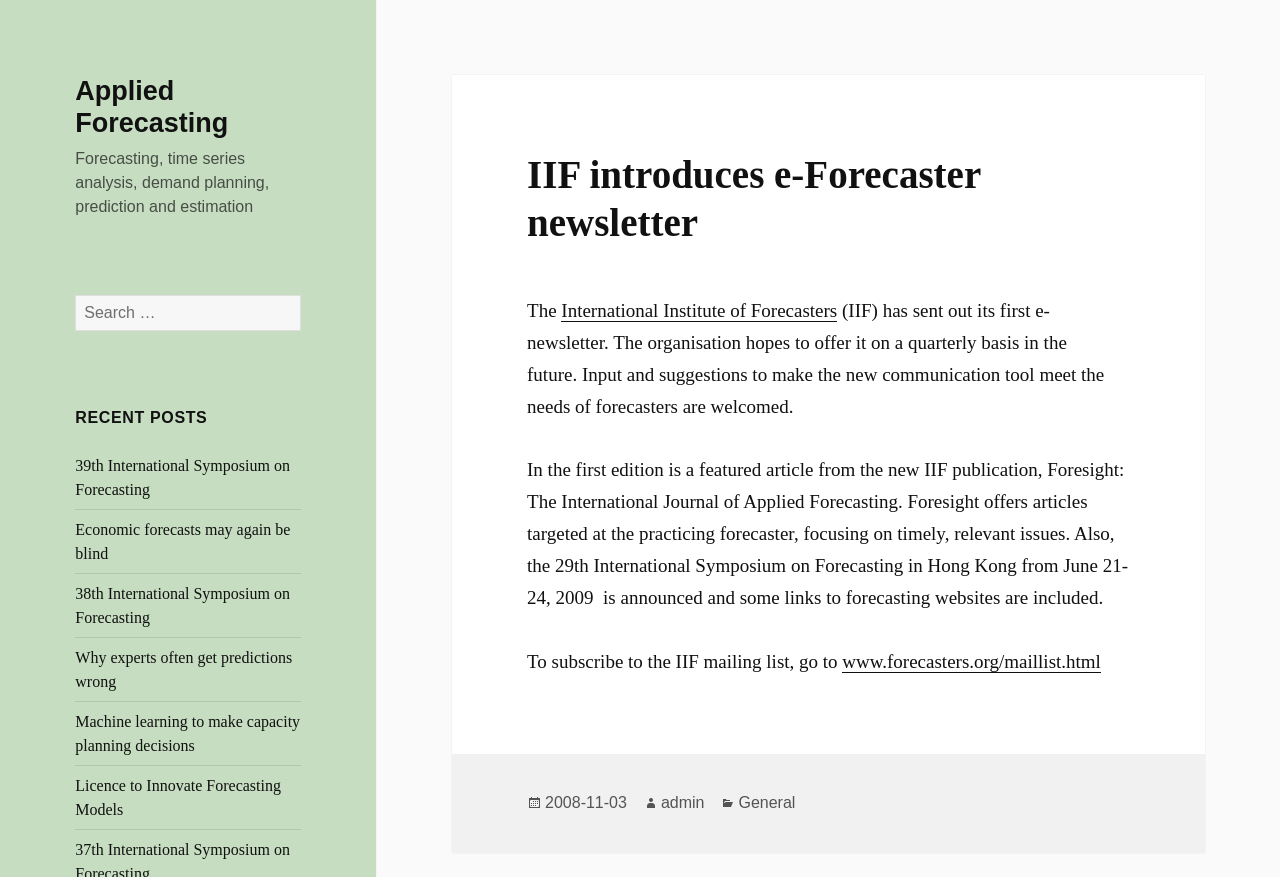What is the date of the 29th International Symposium on Forecasting?
Use the image to answer the question with a single word or phrase.

June 21-24, 2009